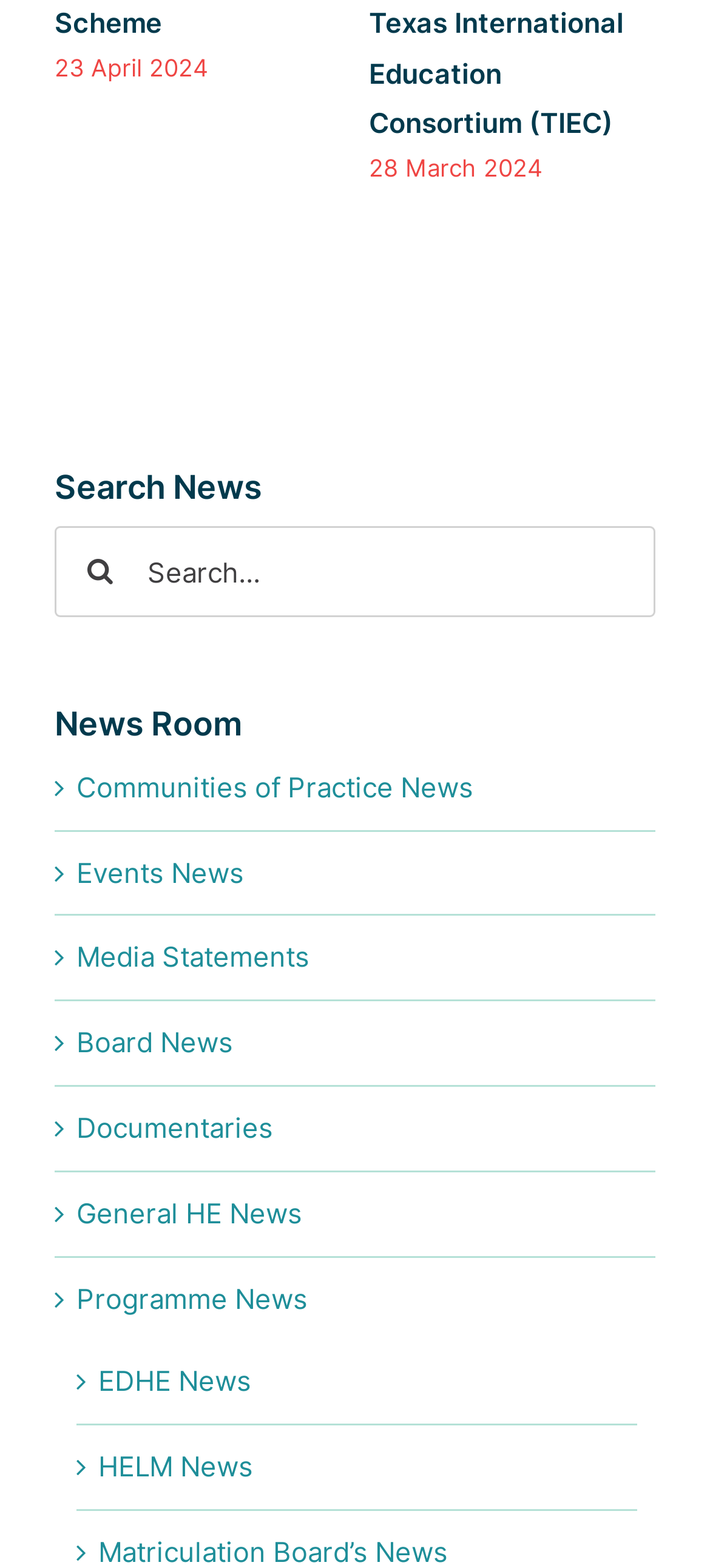Please mark the clickable region by giving the bounding box coordinates needed to complete this instruction: "Search for news".

[0.077, 0.336, 0.923, 0.394]